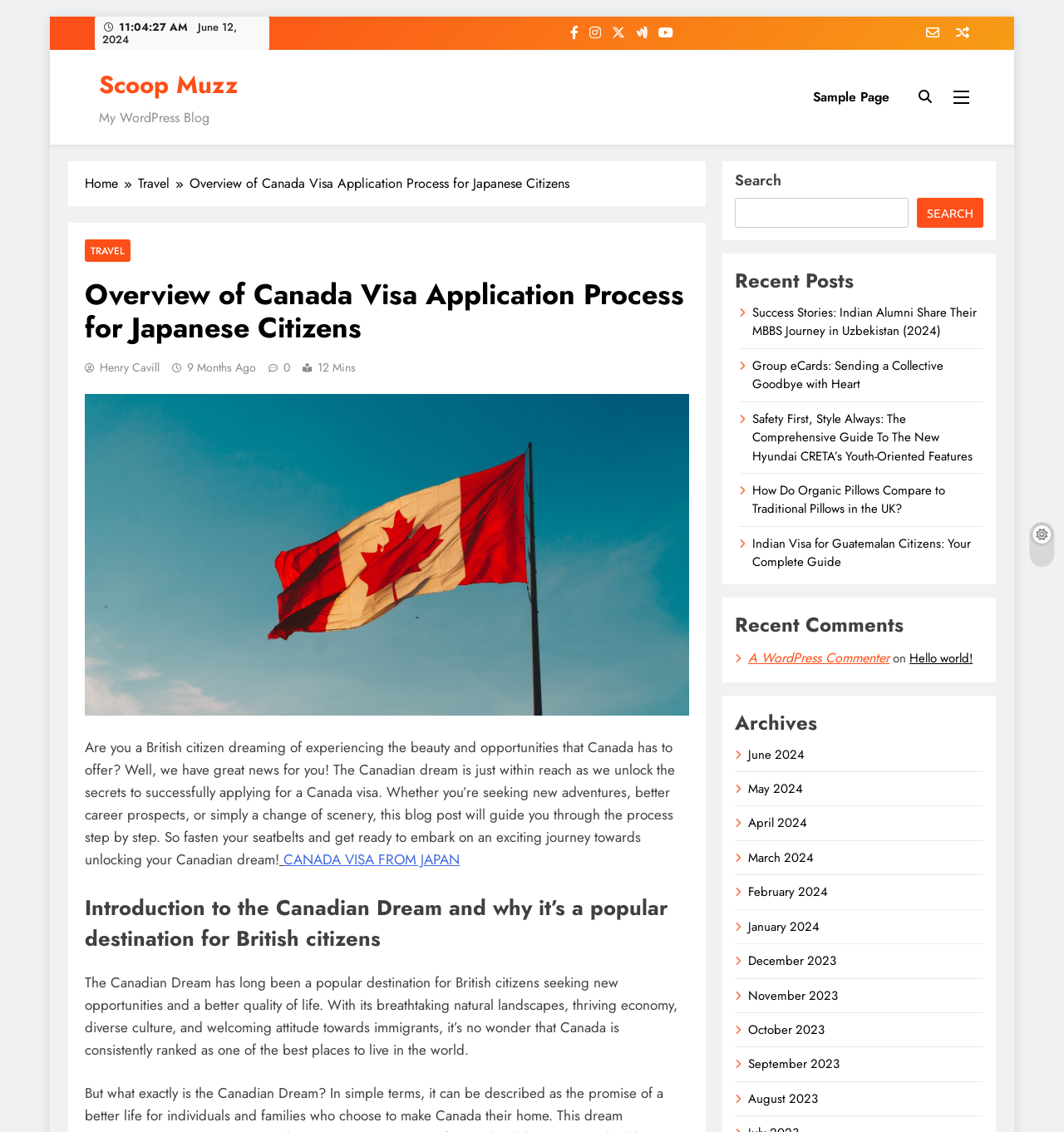Determine the bounding box coordinates of the clickable region to carry out the instruction: "View archives for June 2024".

[0.703, 0.658, 0.756, 0.674]